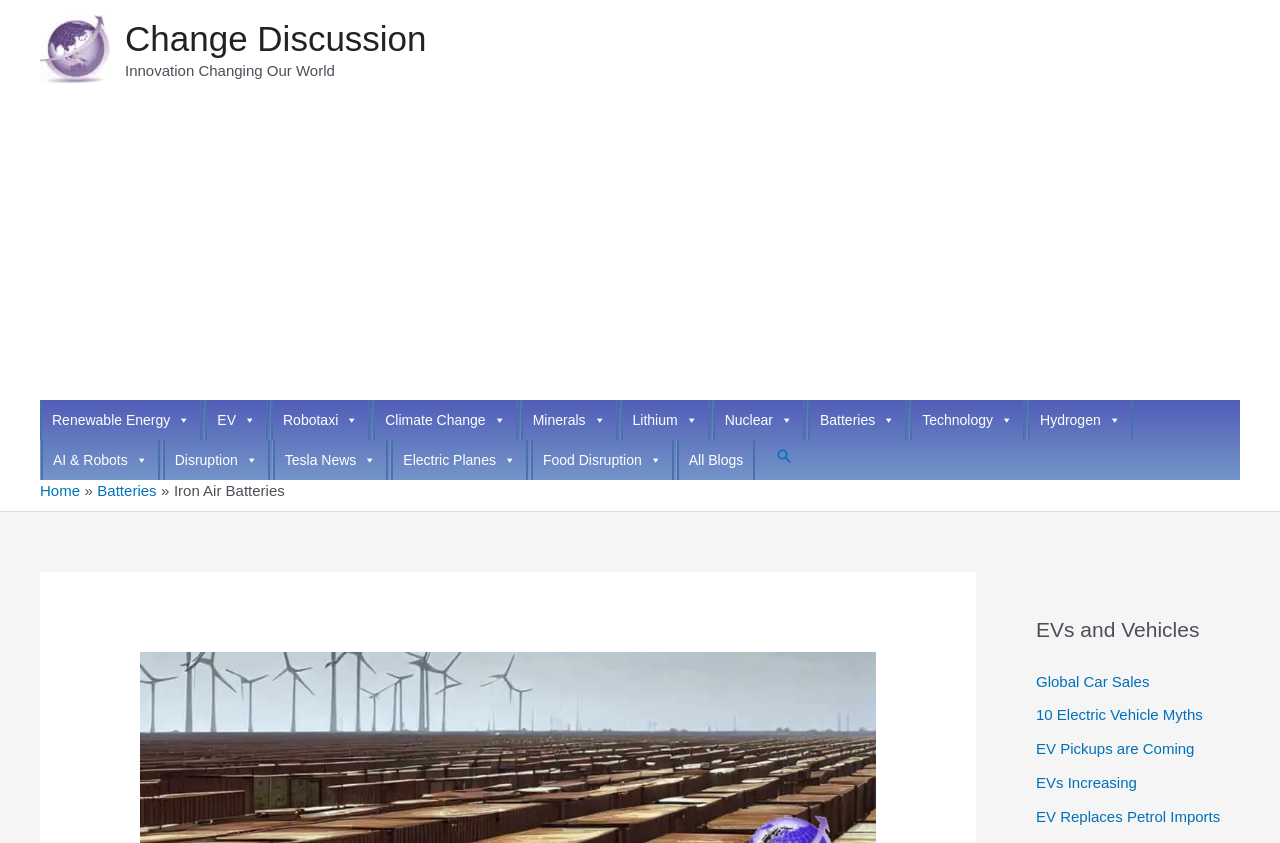Please predict the bounding box coordinates (top-left x, top-left y, bottom-right x, bottom-right y) for the UI element in the screenshot that fits the description: Batteries

[0.631, 0.474, 0.709, 0.522]